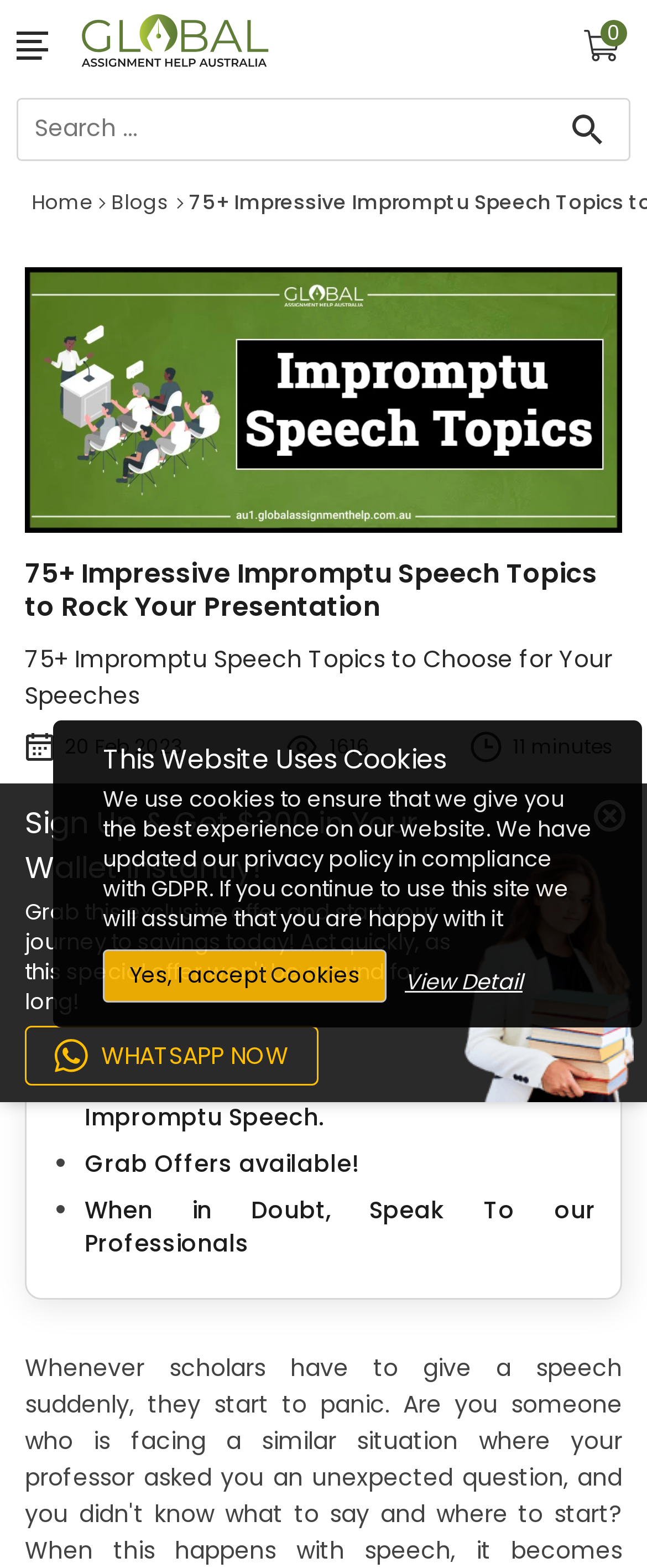Identify the bounding box coordinates for the region of the element that should be clicked to carry out the instruction: "Share on social media". The bounding box coordinates should be four float numbers between 0 and 1, i.e., [left, top, right, bottom].

[0.197, 0.5, 0.267, 0.522]